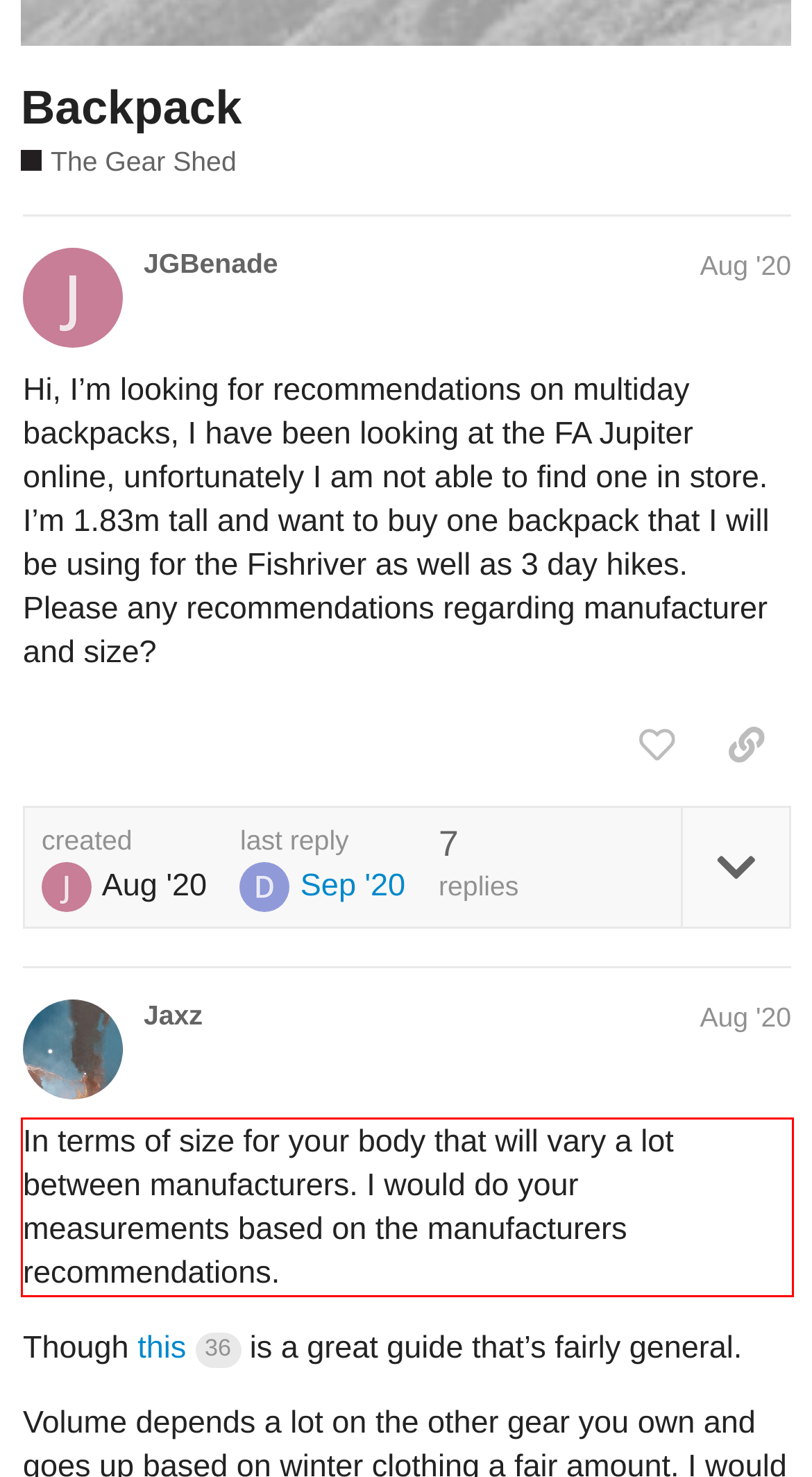Examine the webpage screenshot and use OCR to recognize and output the text within the red bounding box.

In terms of size for your body that will vary a lot between manufacturers. I would do your measurements based on the manufacturers recommendations.